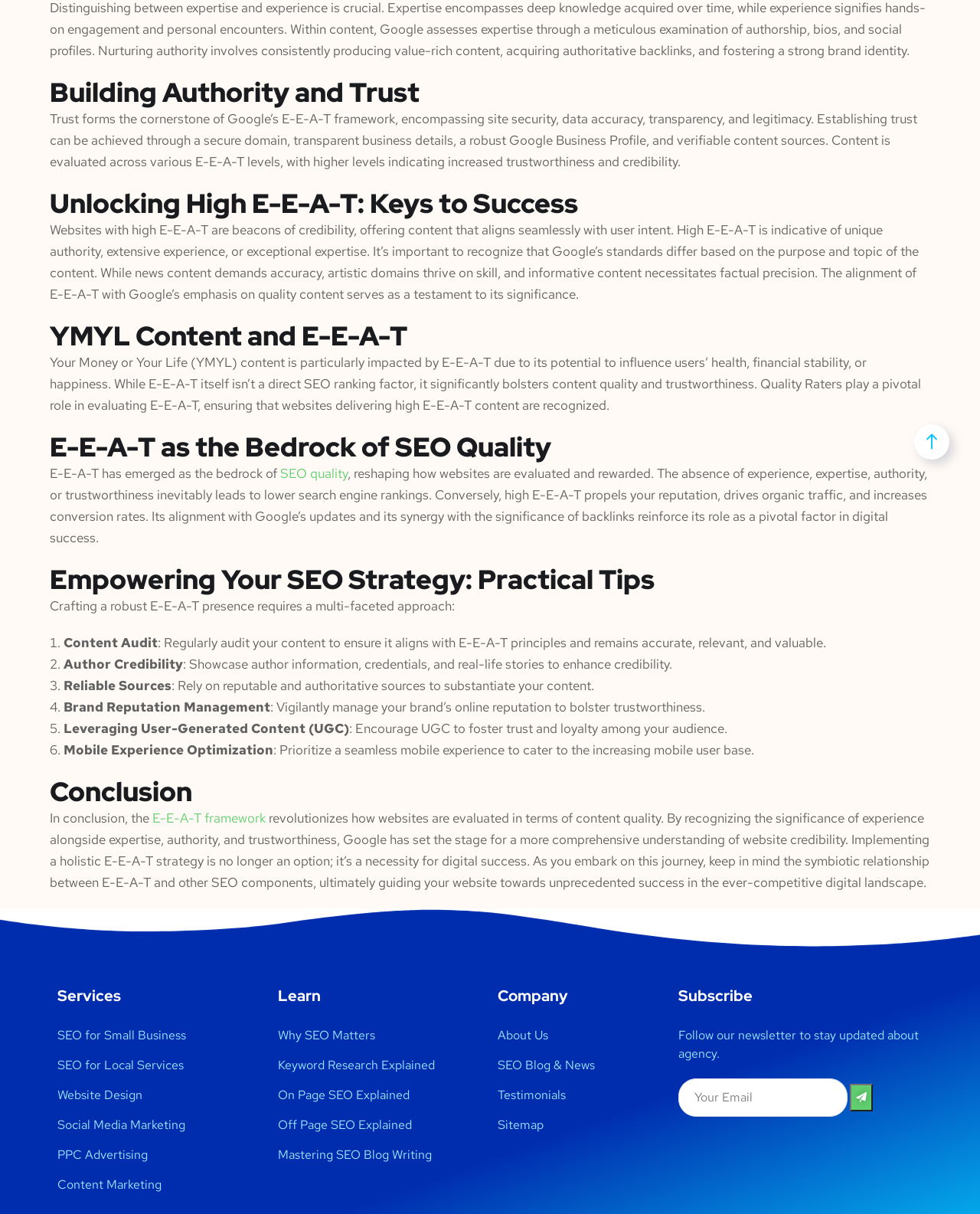Determine the bounding box for the UI element as described: "Testimonials". The coordinates should be represented as four float numbers between 0 and 1, formatted as [left, top, right, bottom].

[0.508, 0.895, 0.677, 0.91]